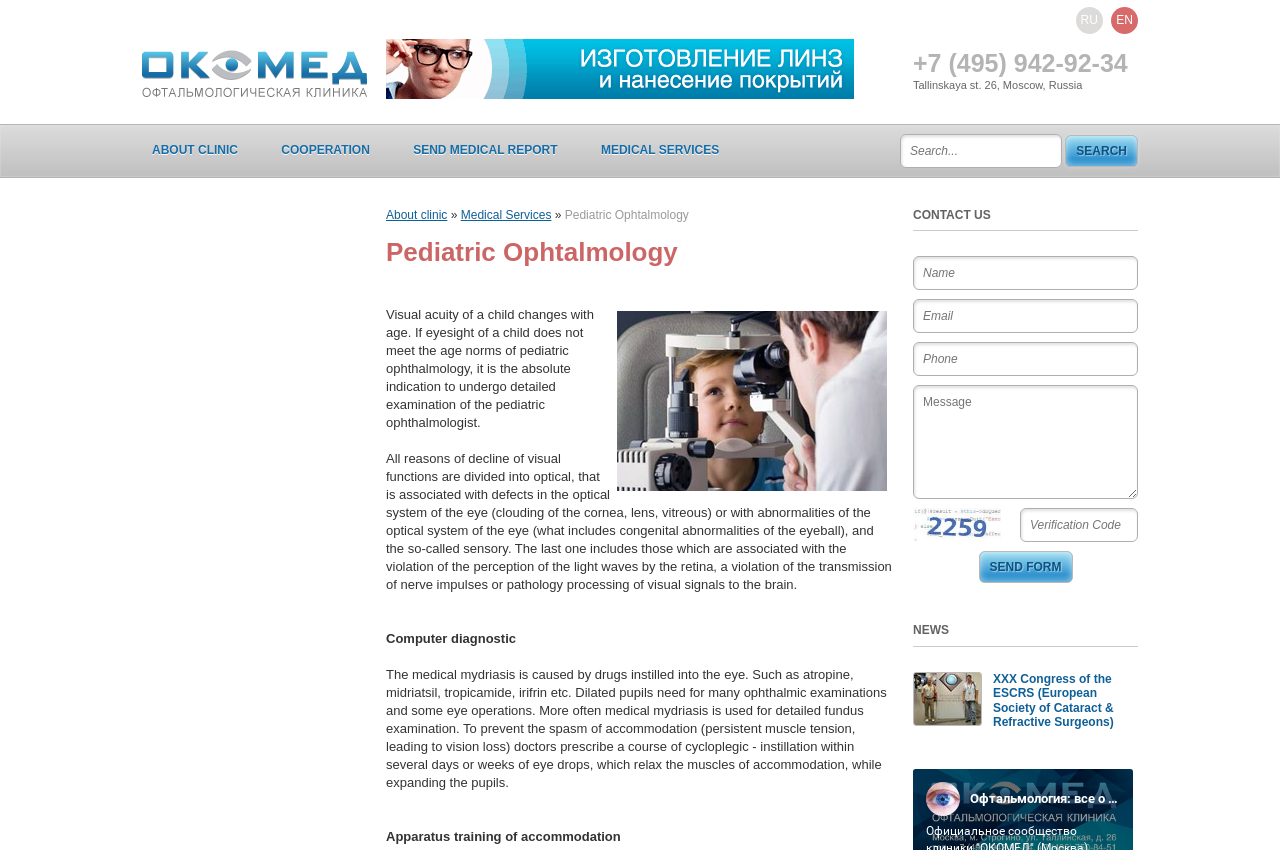Using the description: "Journals", determine the UI element's bounding box coordinates. Ensure the coordinates are in the format of four float numbers between 0 and 1, i.e., [left, top, right, bottom].

None